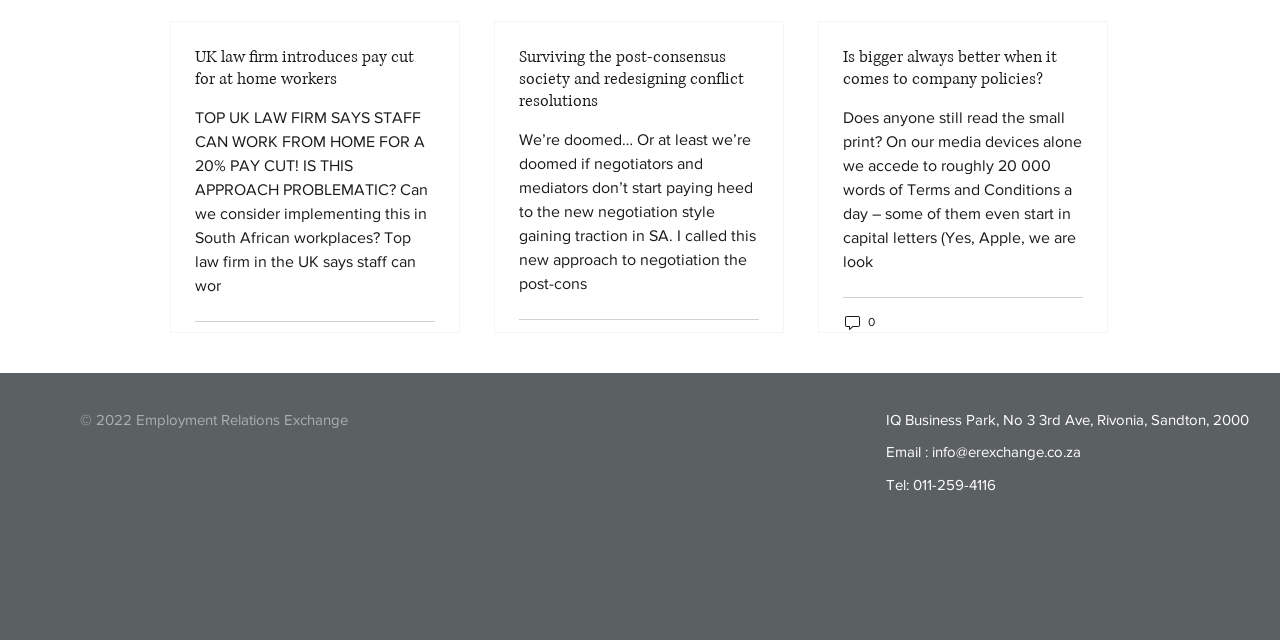What is the email address of the Employment Relations Exchange?
Please provide an in-depth and detailed response to the question.

The email address of the Employment Relations Exchange is mentioned at the bottom of the webpage, which is info@erexchange.co.za.